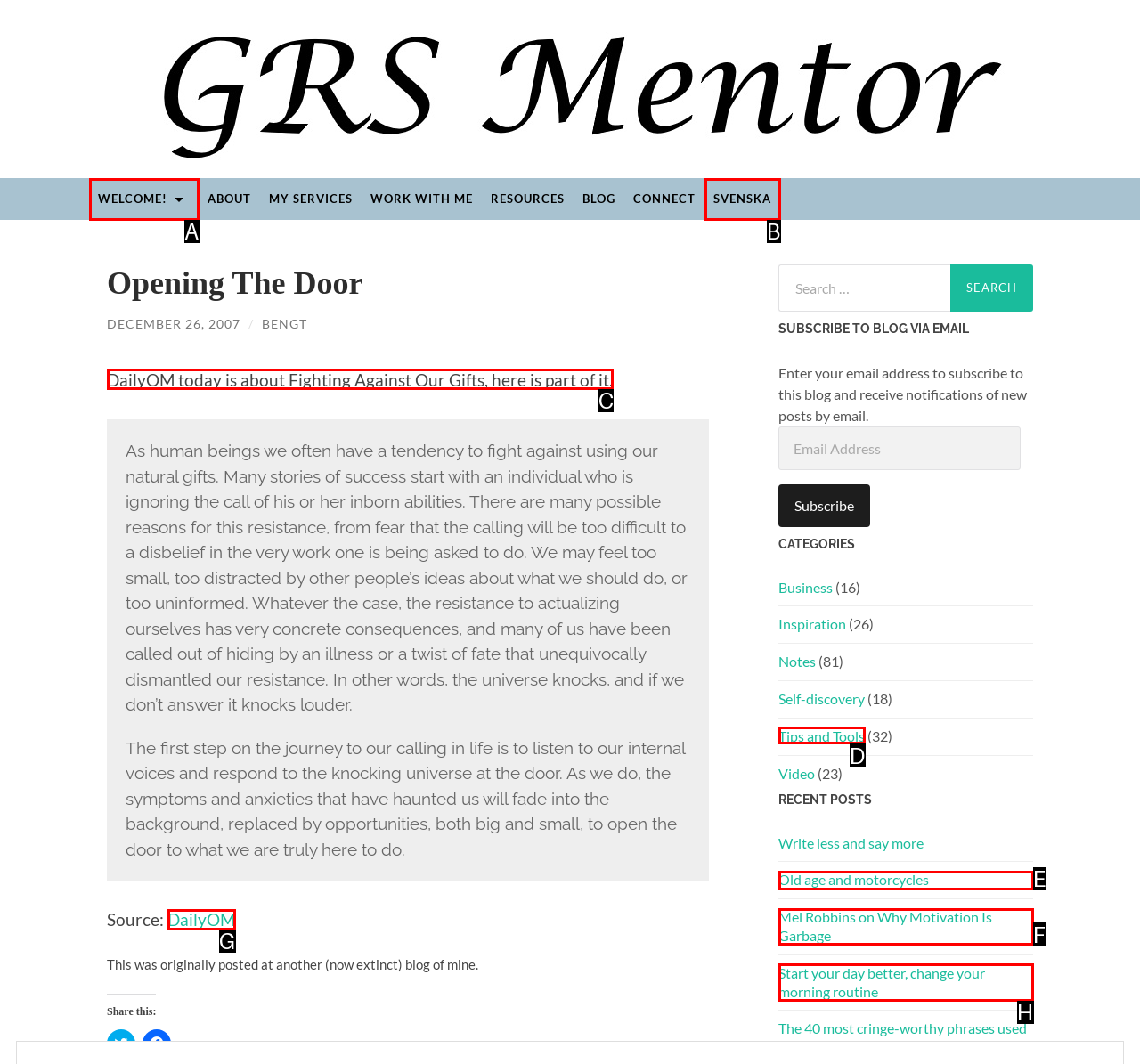Identify the correct UI element to click to follow this instruction: Read the 'Fighting Against Our Gifts' article
Respond with the letter of the appropriate choice from the displayed options.

C